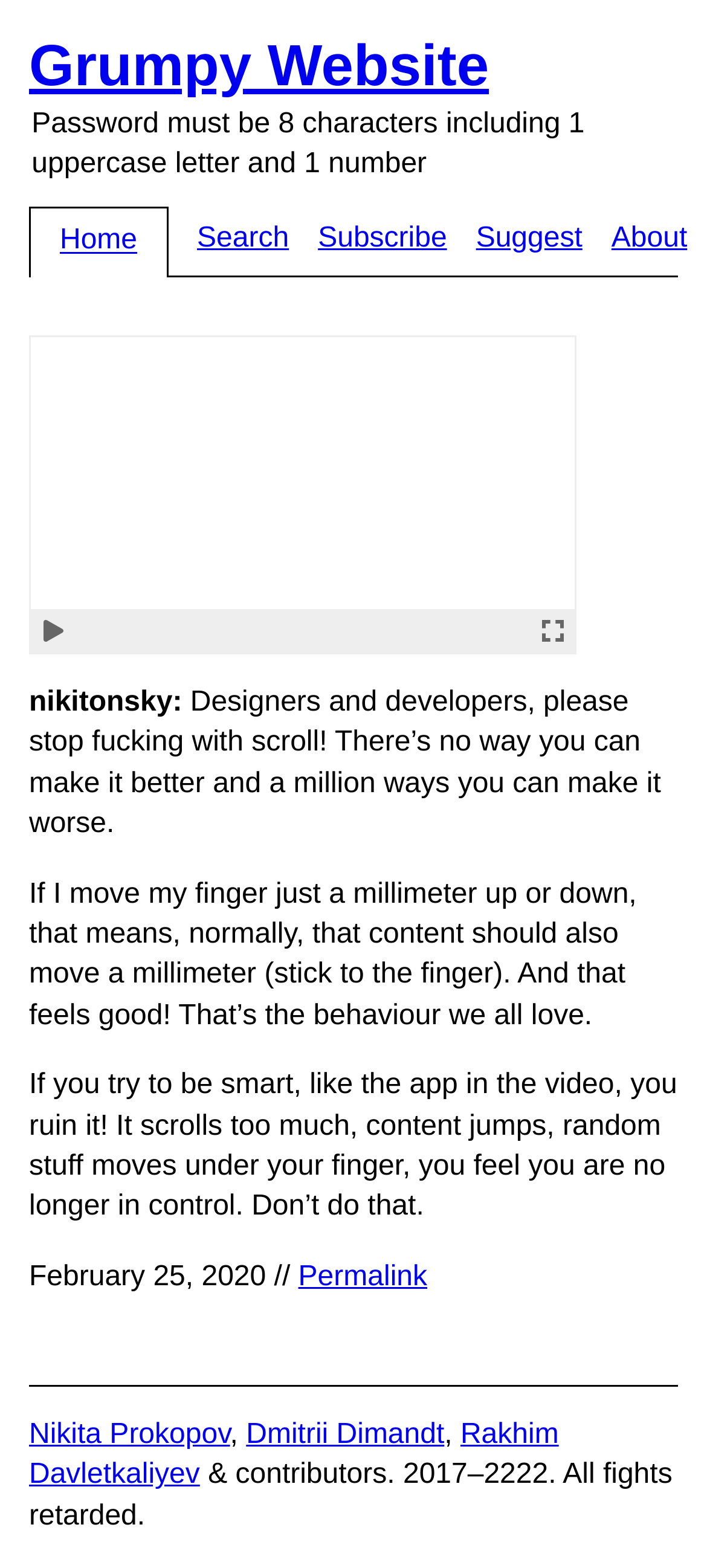Generate a comprehensive description of the webpage.

The webpage is titled "Grumpy Website" and has a prominent heading with the same title at the top left corner. Below the heading, there is a link with the same title, "Grumpy Website", which is likely the website's logo or main navigation link.

To the right of the heading, there are five links arranged horizontally: "Home", "Search", "Subscribe", "Suggest", and "About". These links are positioned near the top of the page, indicating they are part of the main navigation menu.

Below the navigation menu, there is a static text block with a password requirement description, stating that the password must be 8 characters long, including one uppercase letter and one number.

Further down the page, there are two buttons, one on the left and one on the right, with no text labels. These buttons are positioned near the middle of the page.

Below the buttons, there is a section with a username "nikitonsky:" followed by a series of three static text blocks. The first text block is a rant about designers and developers messing with scroll functionality, the second text block explains the desired behavior of scrolling, and the third text block warns against trying to be smart and ruining the scrolling experience.

Below this section, there is a static text block with a date, "February 25, 2020", followed by a "Permalink" link.

At the very bottom of the page, there is a footer section with links to contributors, including "Nikita Prokopov", "Dmitrii Dimandt", and "Rakhim Davletkaliyev", as well as a copyright notice stating "All fights retarded."